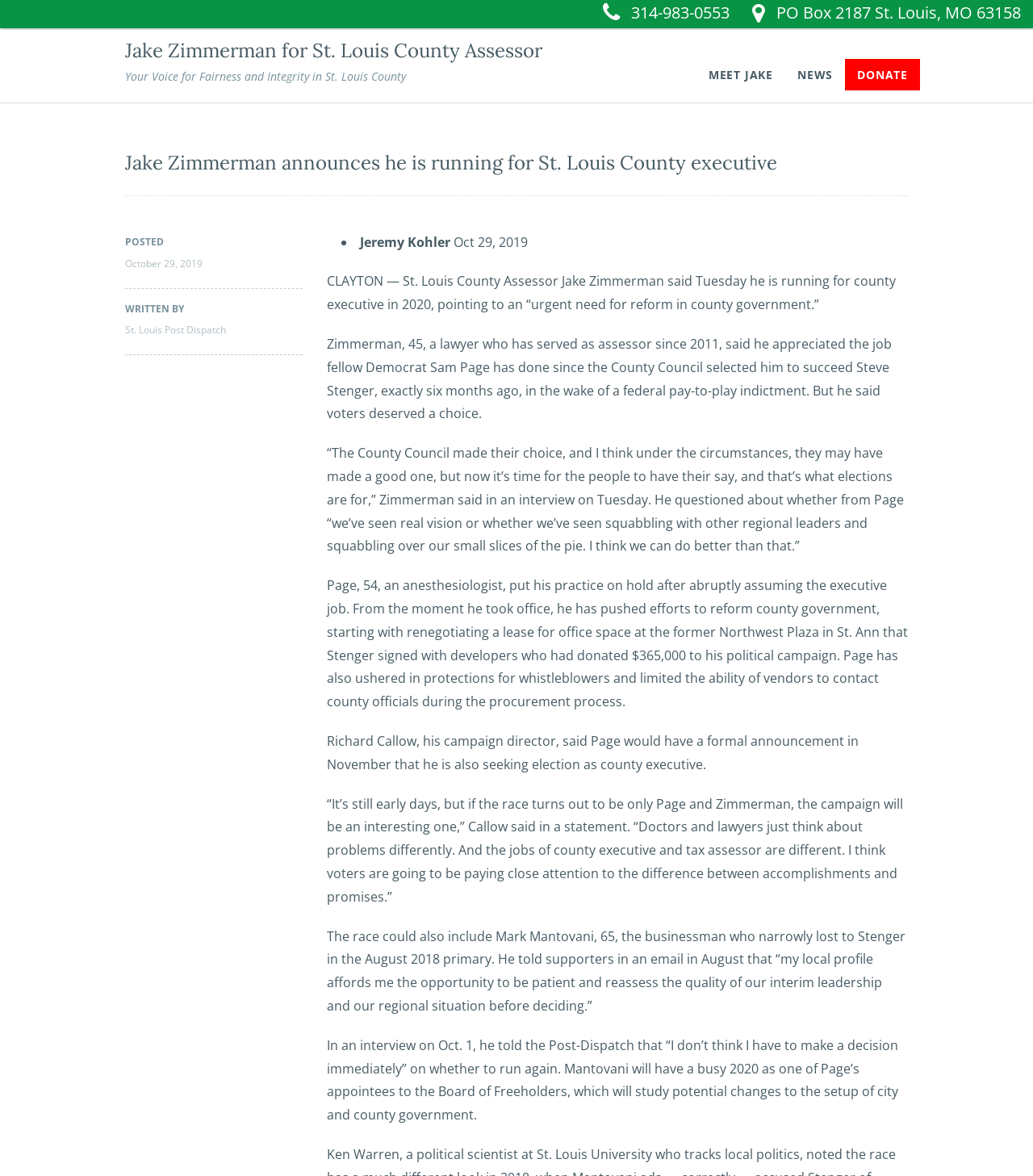Who wrote the article?
Answer with a single word or phrase by referring to the visual content.

Jeremy Kohler